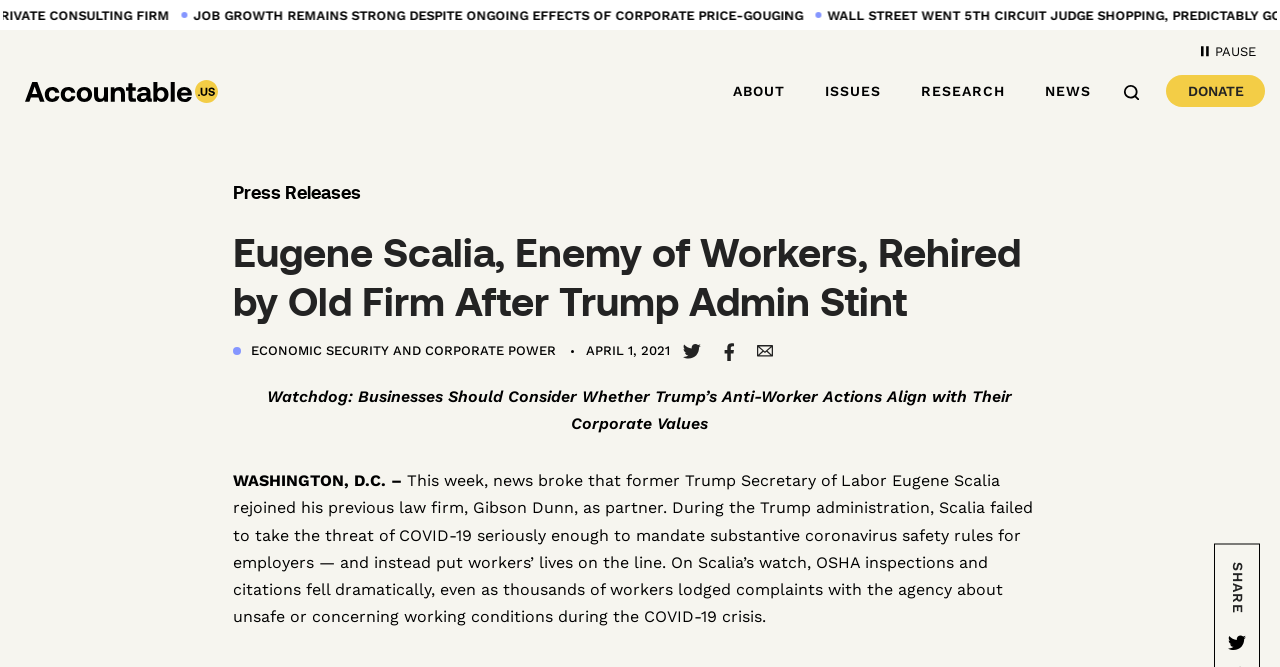Highlight the bounding box coordinates of the element you need to click to perform the following instruction: "Click the 'ABOUT' link in the primary navigation."

[0.573, 0.096, 0.613, 0.177]